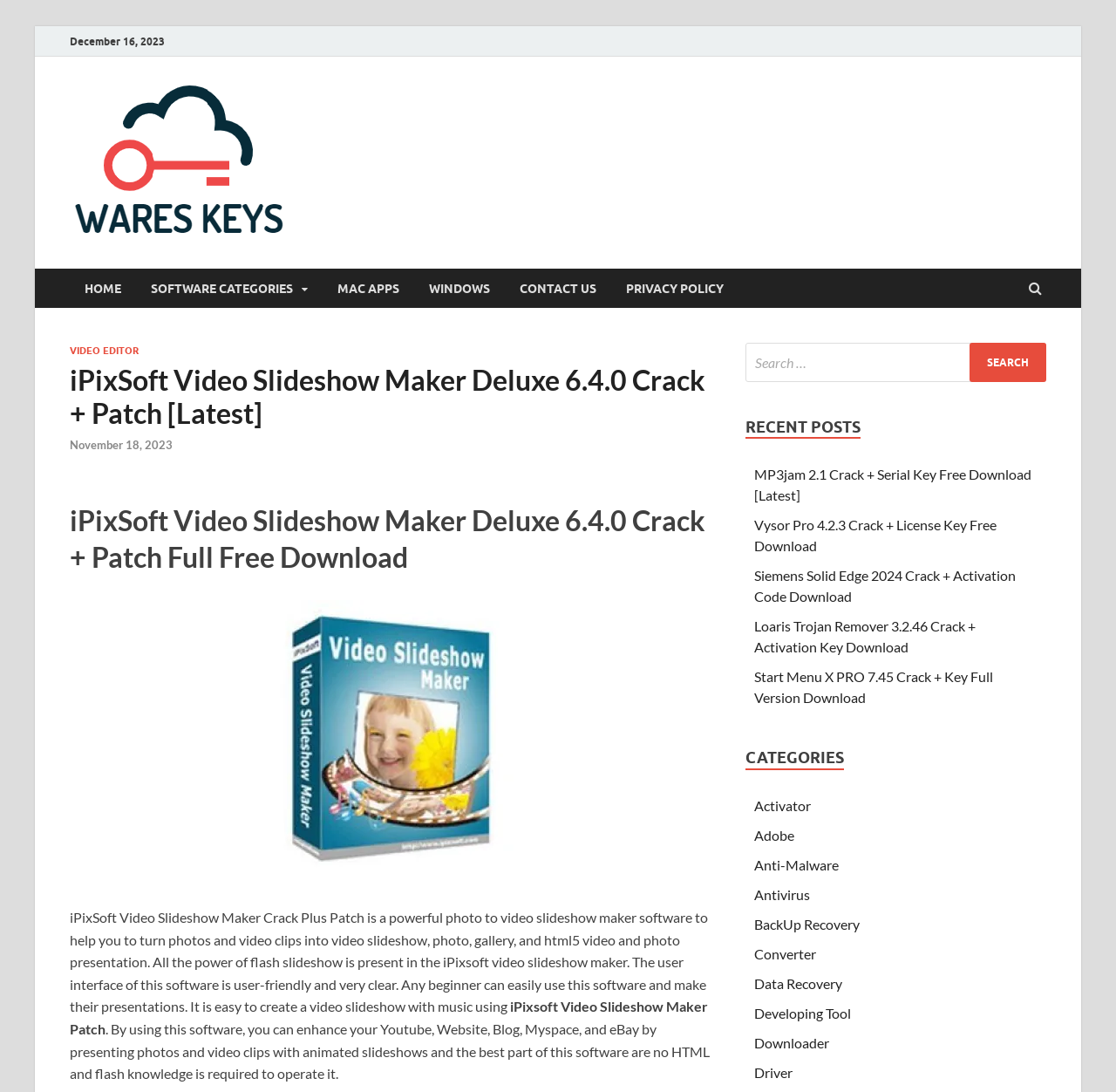Please determine the bounding box coordinates of the clickable area required to carry out the following instruction: "Search for software". The coordinates must be four float numbers between 0 and 1, represented as [left, top, right, bottom].

[0.668, 0.314, 0.938, 0.35]